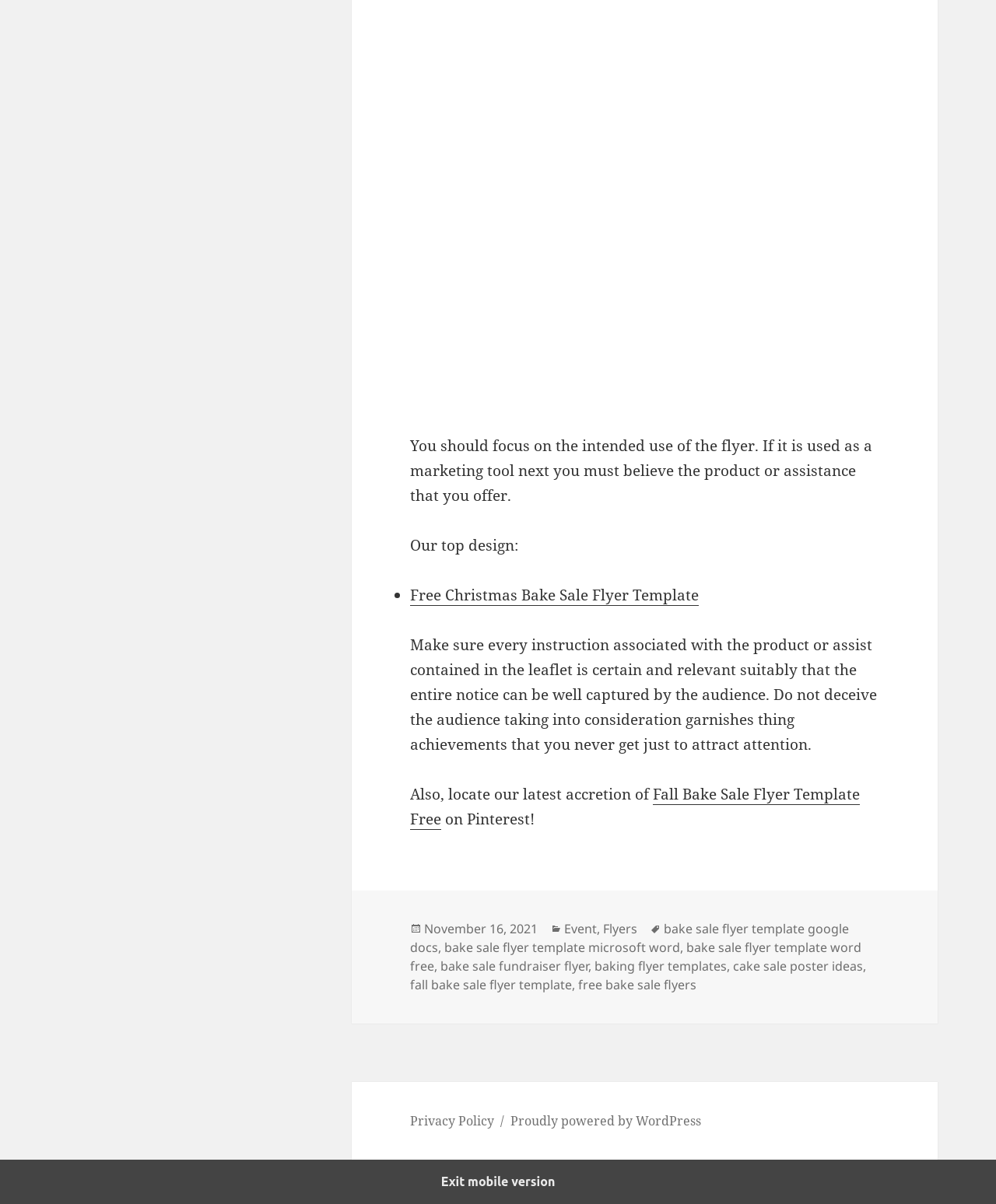What categories does the webpage belong to?
Please give a detailed and thorough answer to the question, covering all relevant points.

The webpage has a footer section that lists the categories, which include Event and Flyers, as evident from the links 'Event' and 'Flyers'.